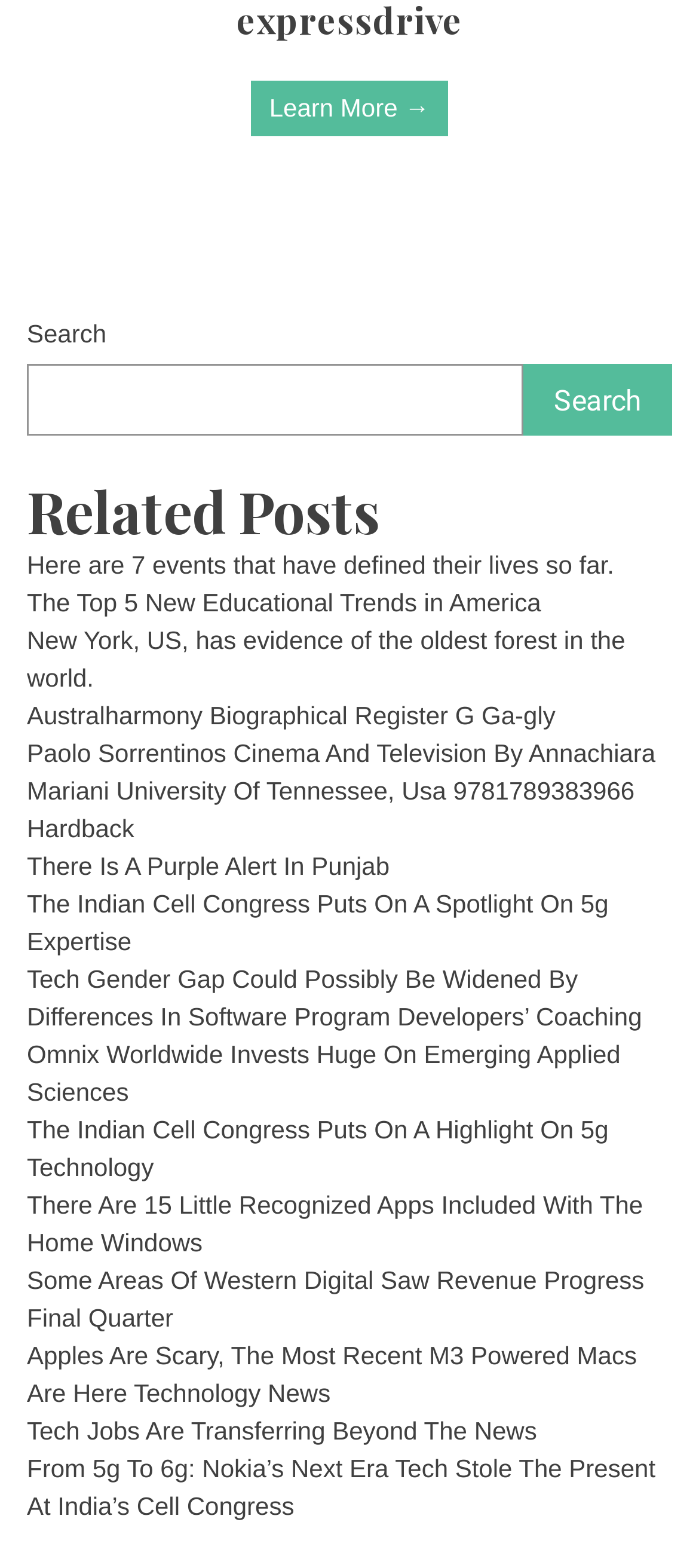Could you specify the bounding box coordinates for the clickable section to complete the following instruction: "Check the article about Apples"?

[0.038, 0.856, 0.911, 0.898]